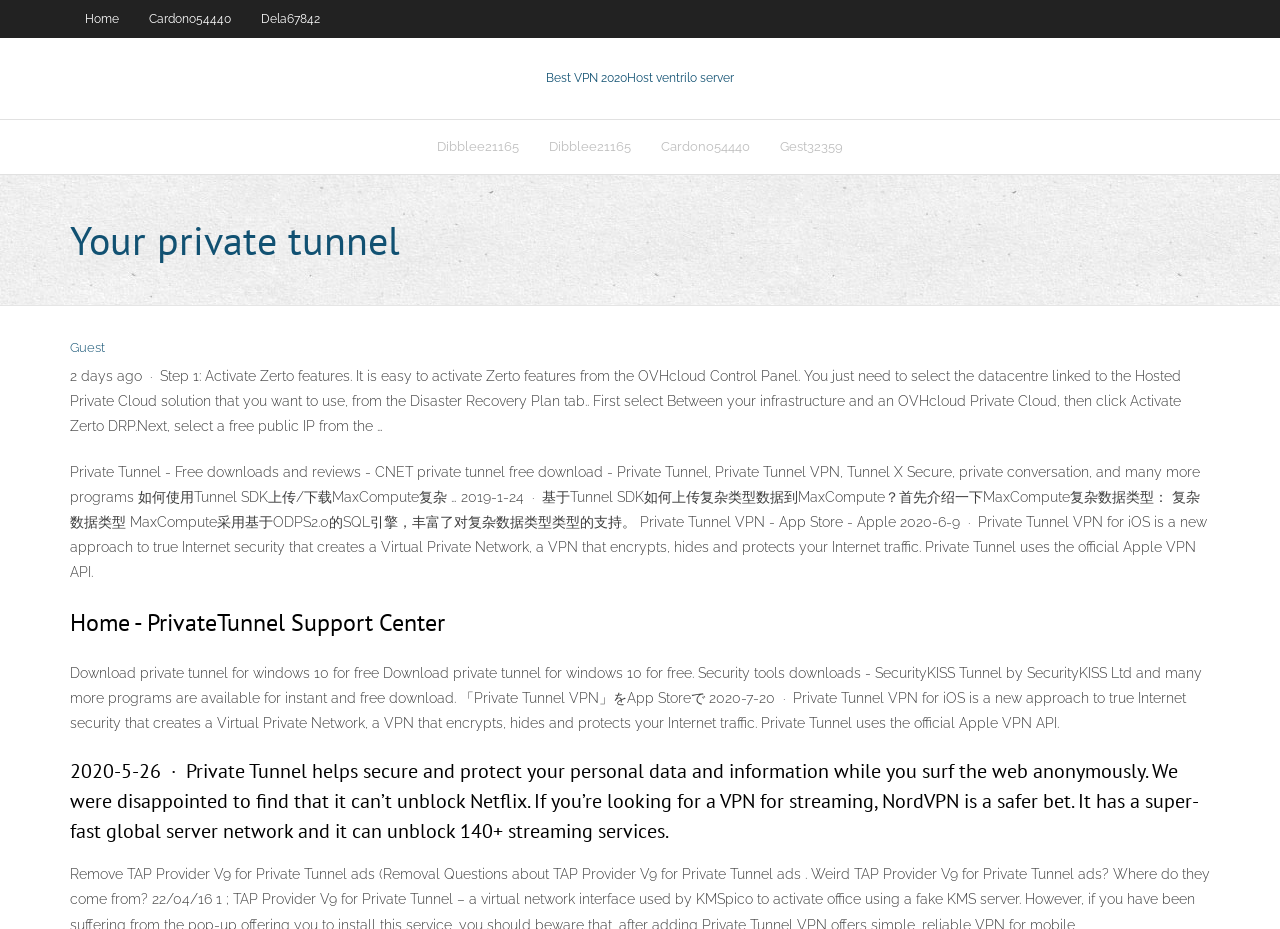Find the bounding box coordinates of the clickable element required to execute the following instruction: "Click on Guest". Provide the coordinates as four float numbers between 0 and 1, i.e., [left, top, right, bottom].

[0.055, 0.366, 0.082, 0.382]